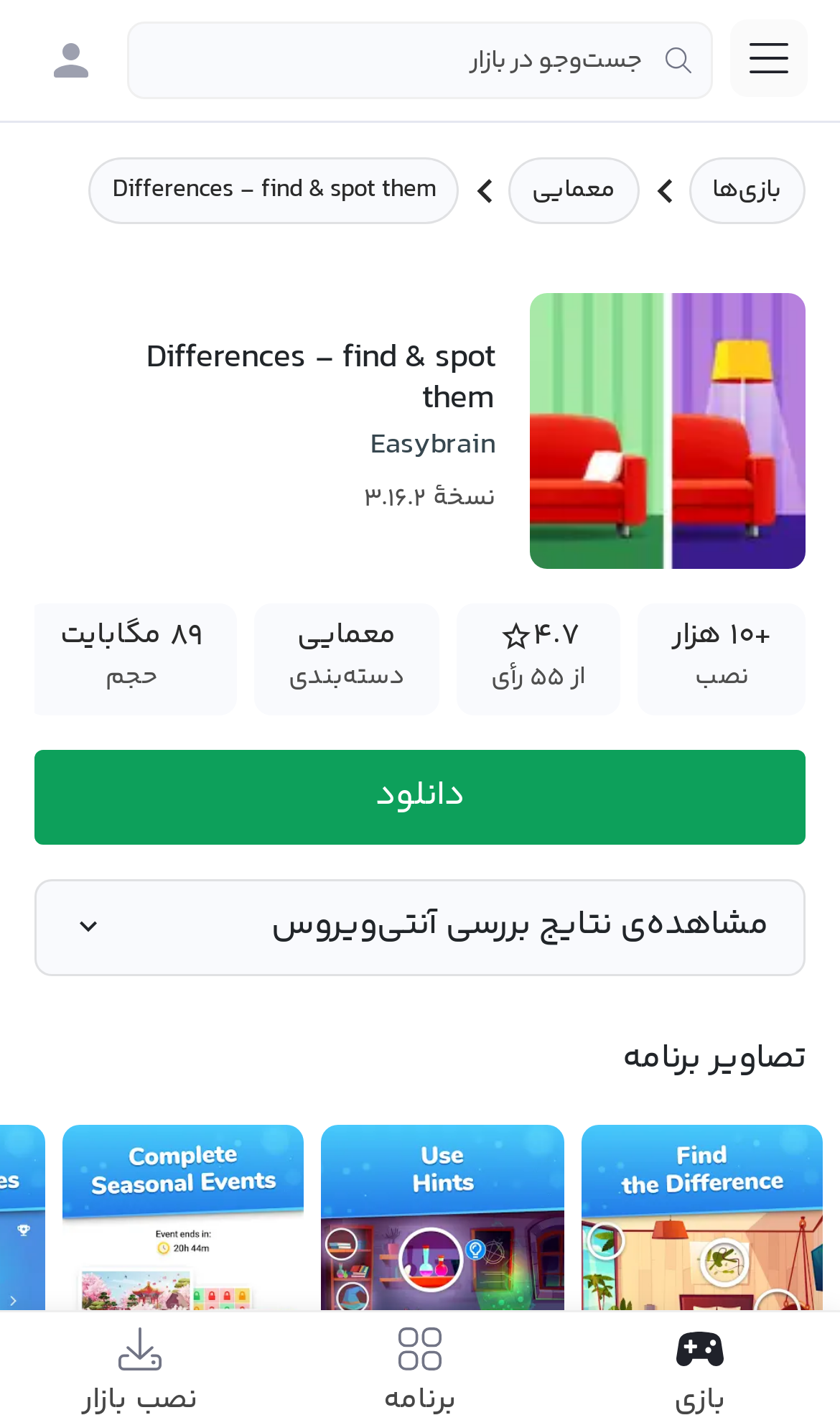Can you find and provide the title of the webpage?

Differences - find & spot them